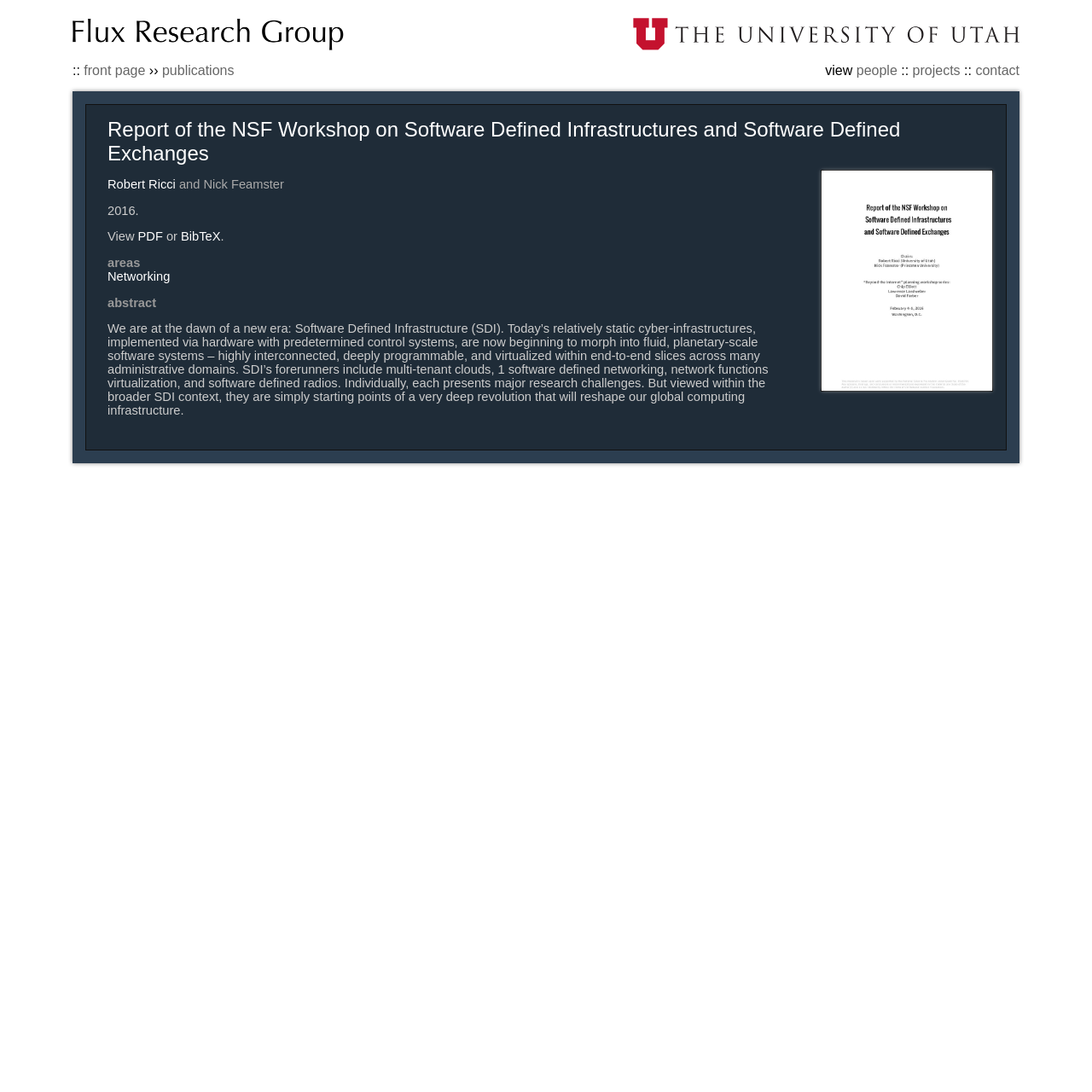Extract the bounding box for the UI element that matches this description: "Robert Ricci".

[0.098, 0.163, 0.161, 0.175]